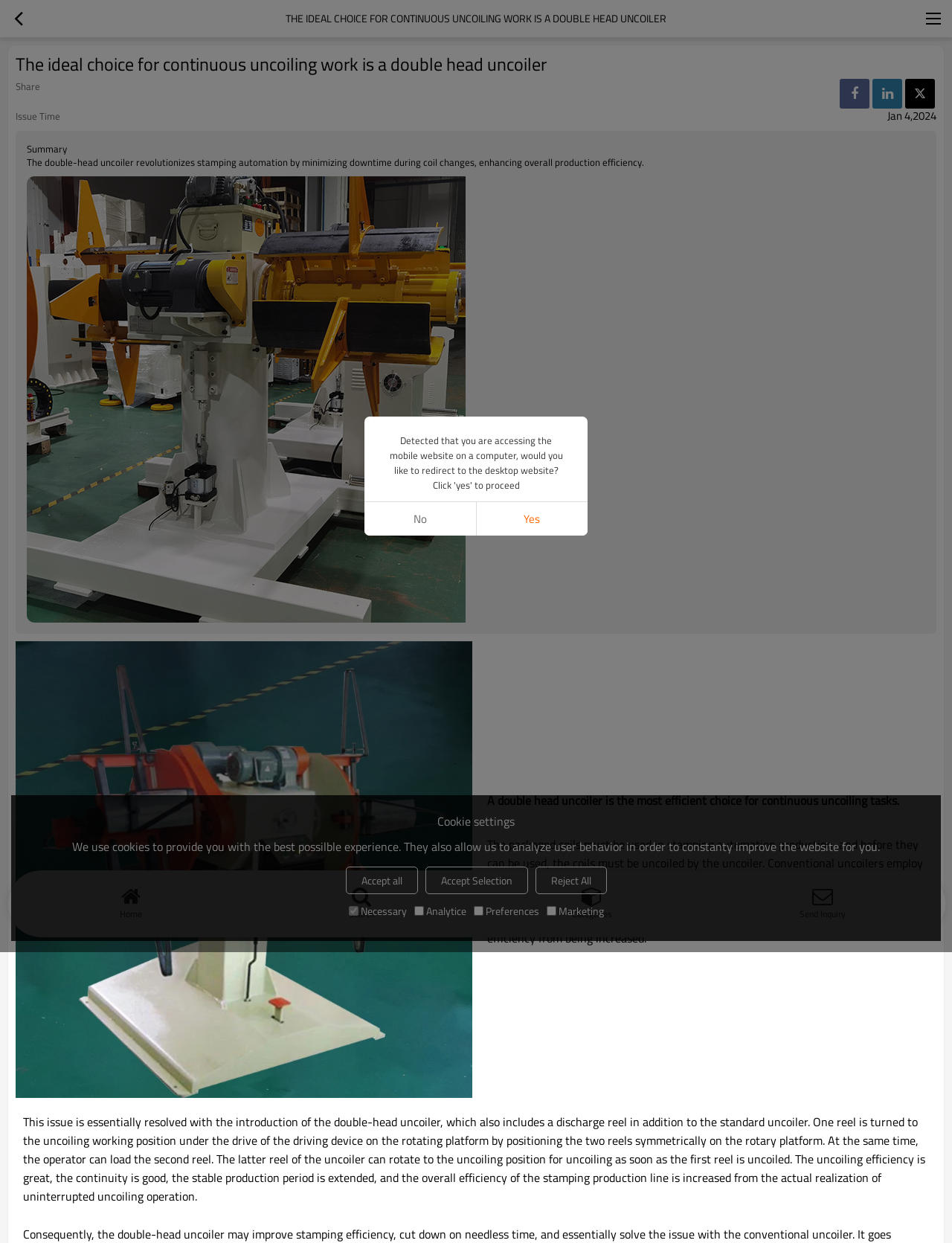What is the purpose of the buttons at the top right corner of the webpage?
Answer the question with a single word or phrase by looking at the picture.

For navigation